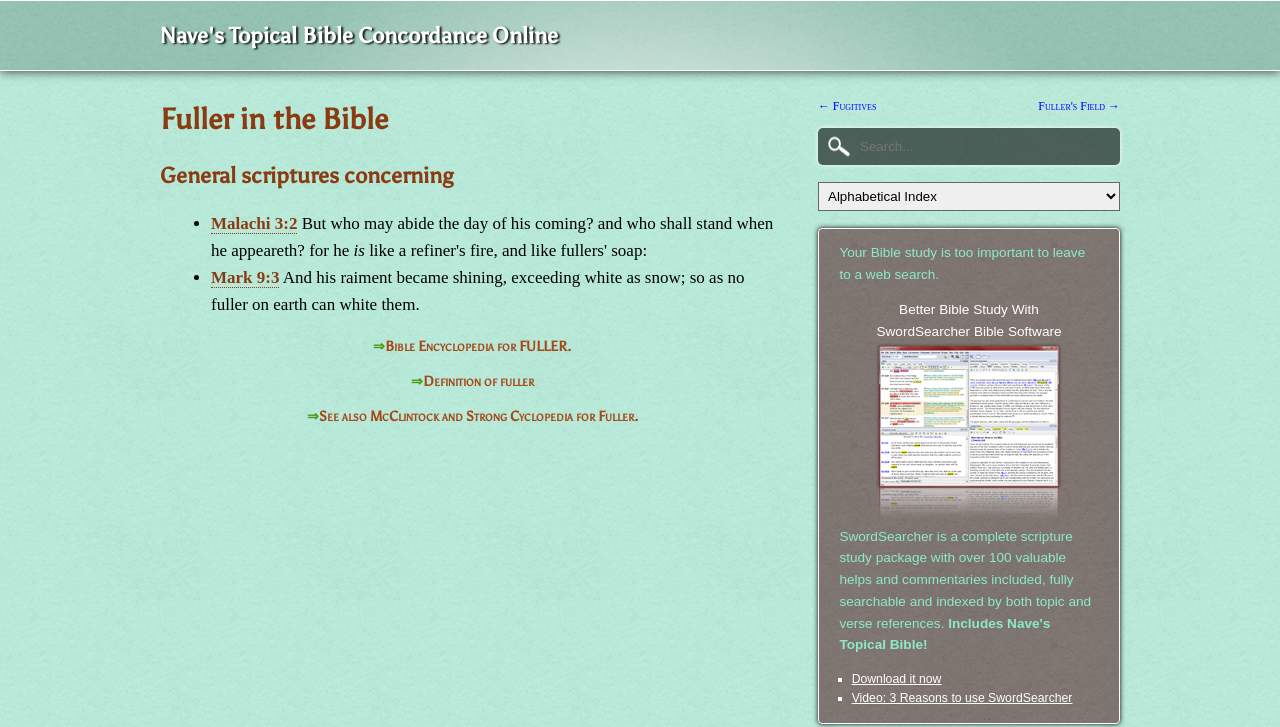What is the theme of the webpage? Analyze the screenshot and reply with just one word or a short phrase.

Bible study